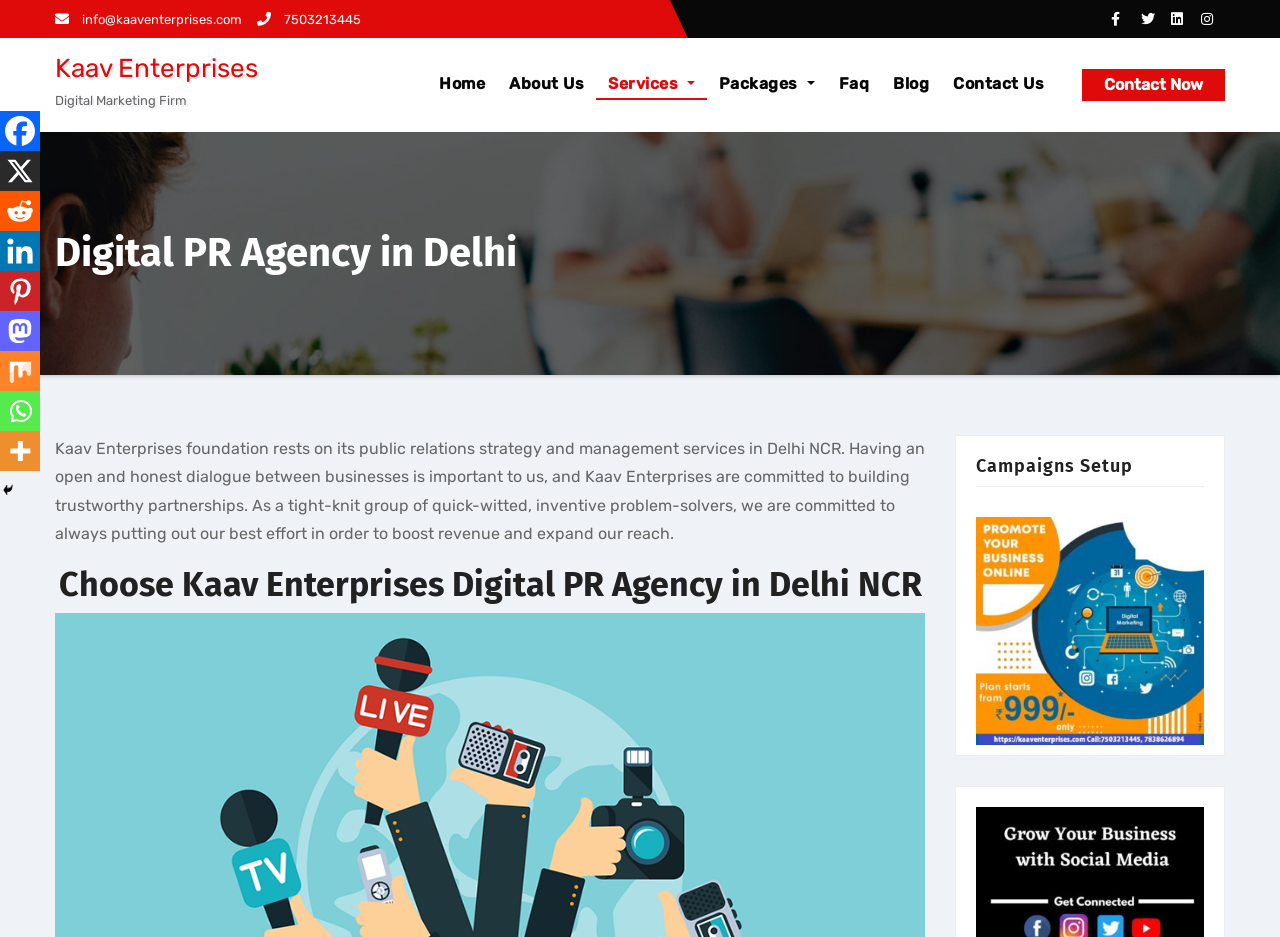Determine the bounding box coordinates for the UI element with the following description: "Resources". The coordinates should be four float numbers between 0 and 1, represented as [left, top, right, bottom].

None